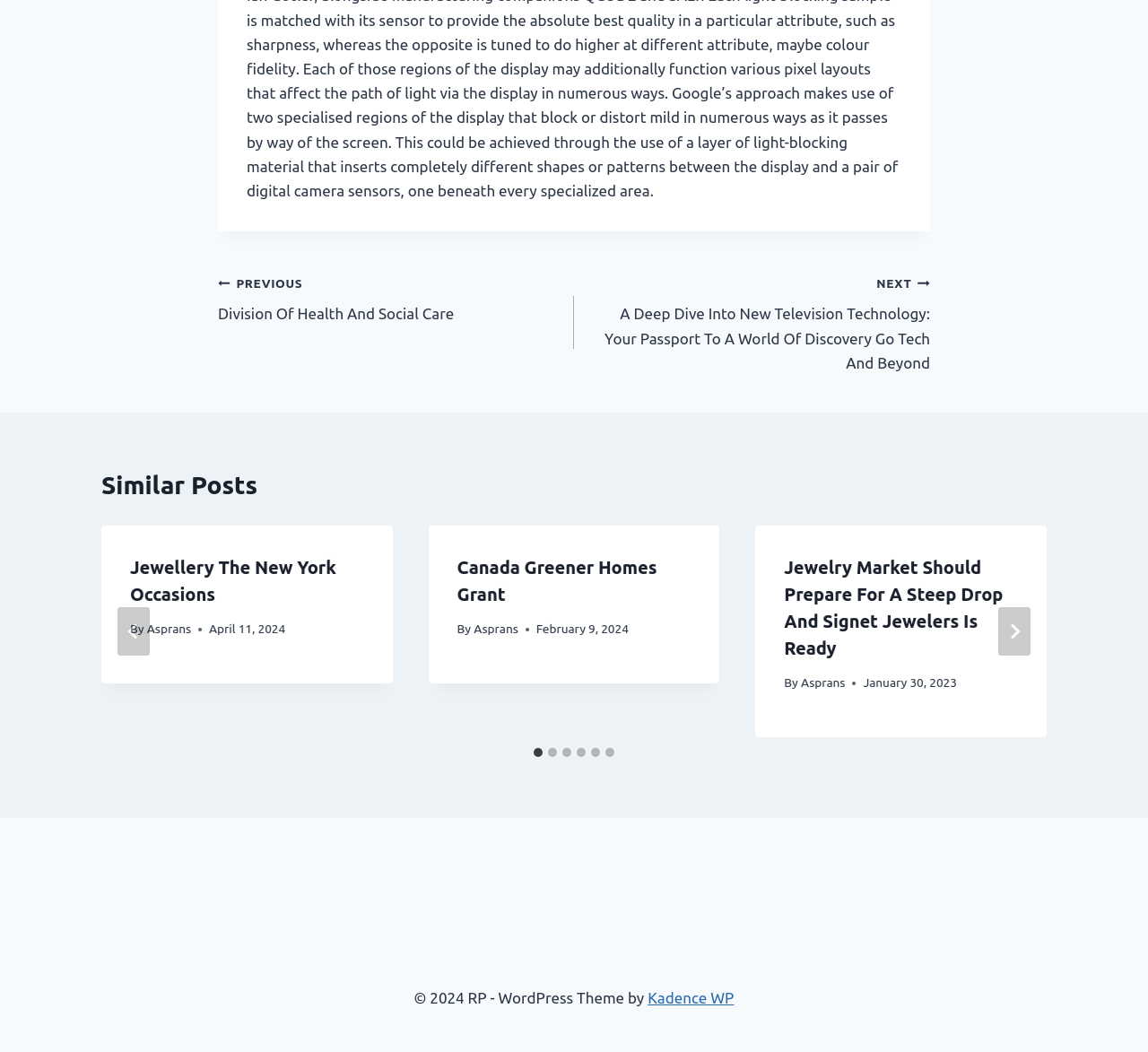Locate the UI element described as follows: "Kadence WP". Return the bounding box coordinates as four float numbers between 0 and 1 in the order [left, top, right, bottom].

[0.564, 0.94, 0.639, 0.956]